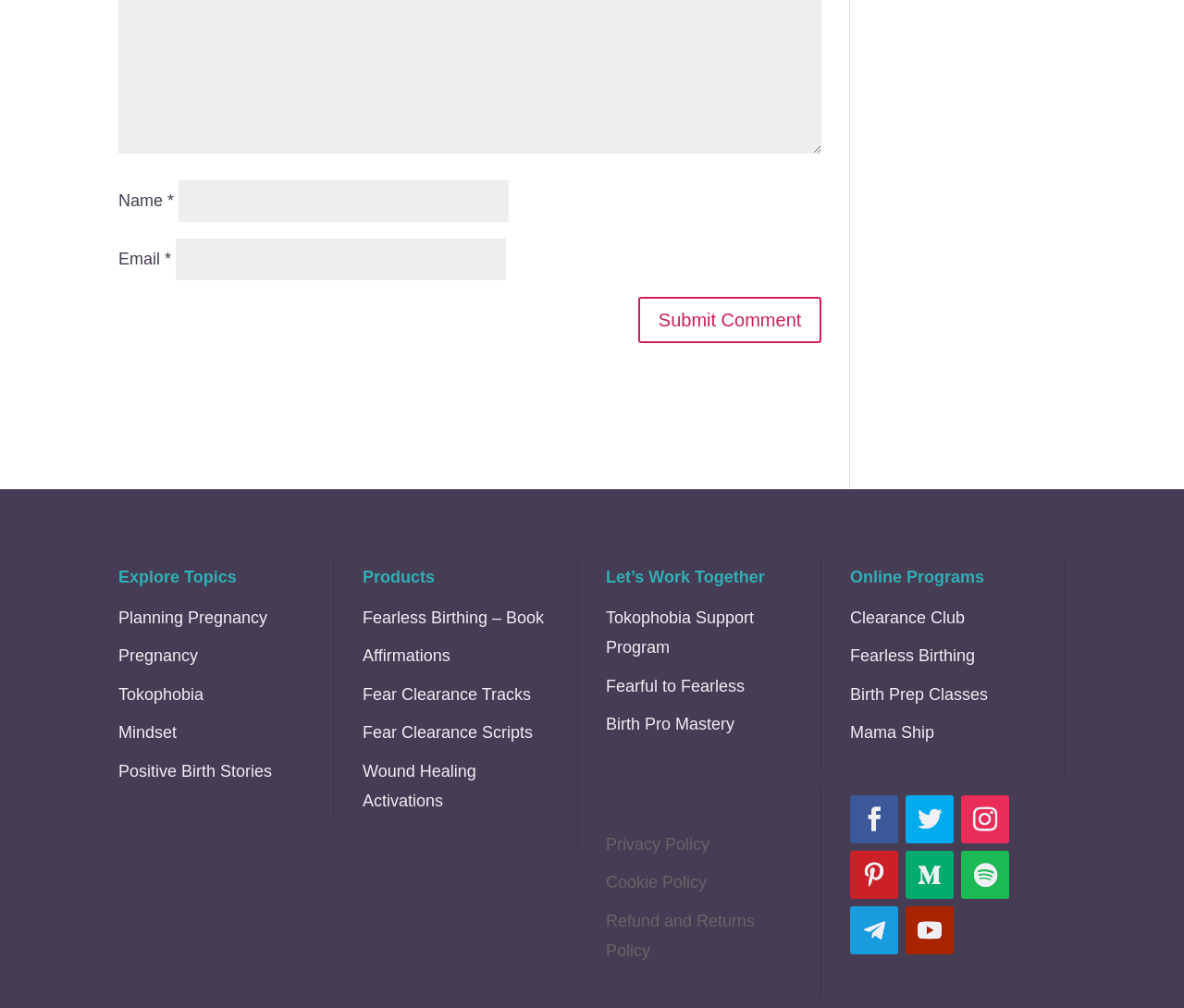Show the bounding box coordinates for the HTML element described as: "Planning Pregnancy".

[0.1, 0.603, 0.226, 0.621]